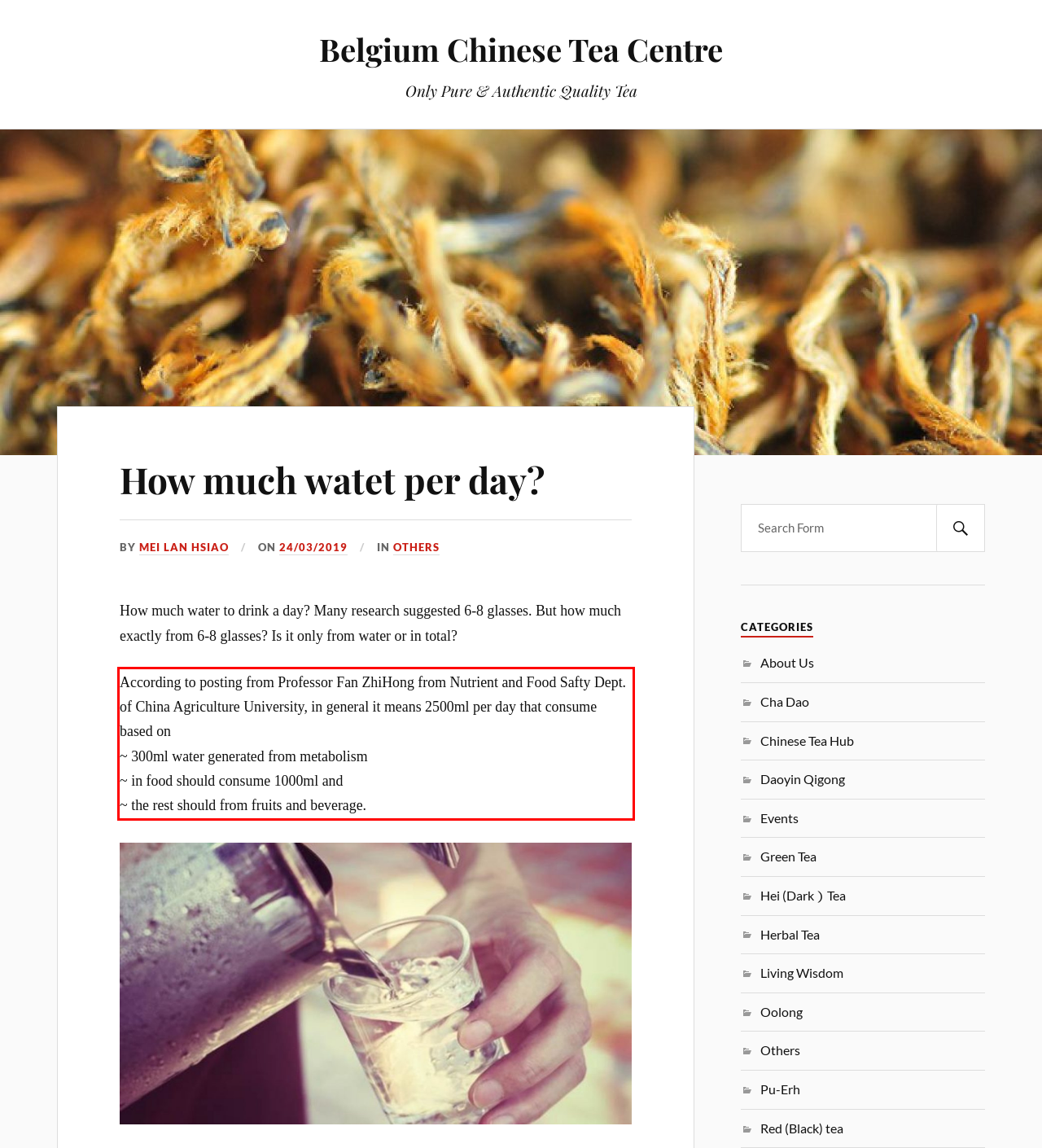Analyze the screenshot of a webpage where a red rectangle is bounding a UI element. Extract and generate the text content within this red bounding box.

According to posting from Professor Fan ZhiHong from Nutrient and Food Safty Dept. of China Agriculture University, in general it means 2500ml per day that consume based on ~ 300ml water generated from metabolism ~ in food should consume 1000ml and ~ the rest should from fruits and beverage.